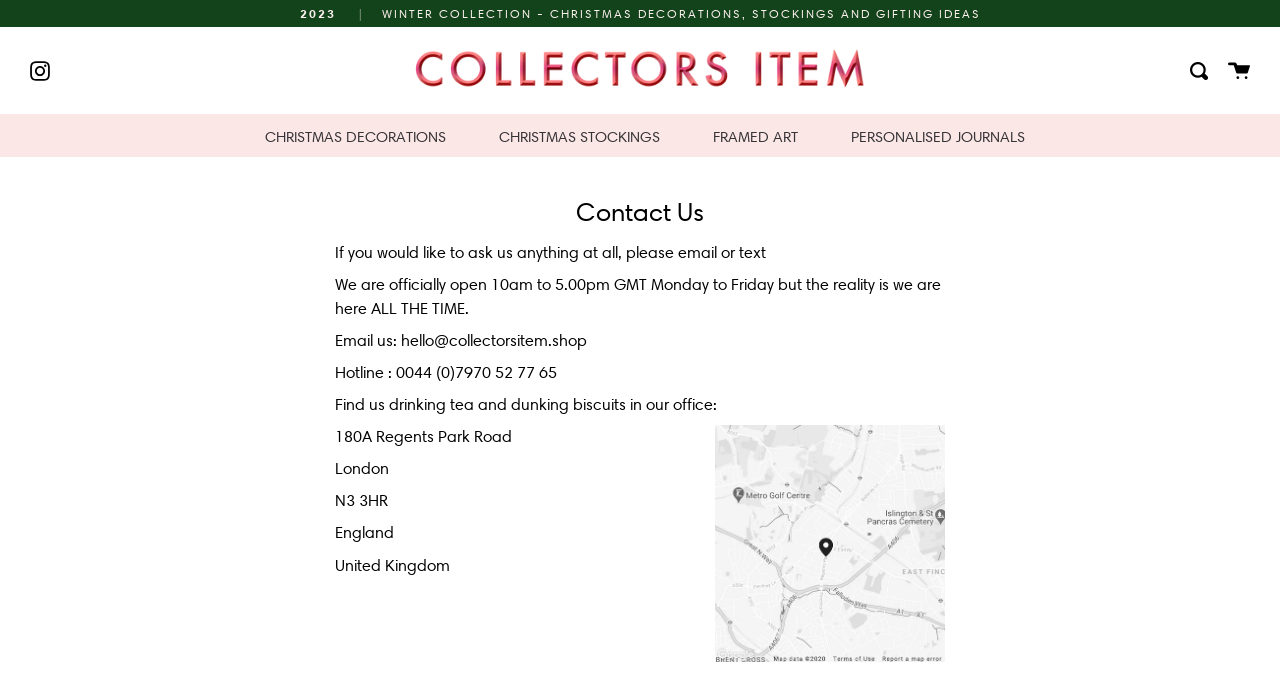What is the hotline number of the store?
Please use the image to provide an in-depth answer to the question.

The hotline number of the store can be found in the StaticText element '0044 (0)7970 52 77 65' which is located below the 'Hotline :' text.